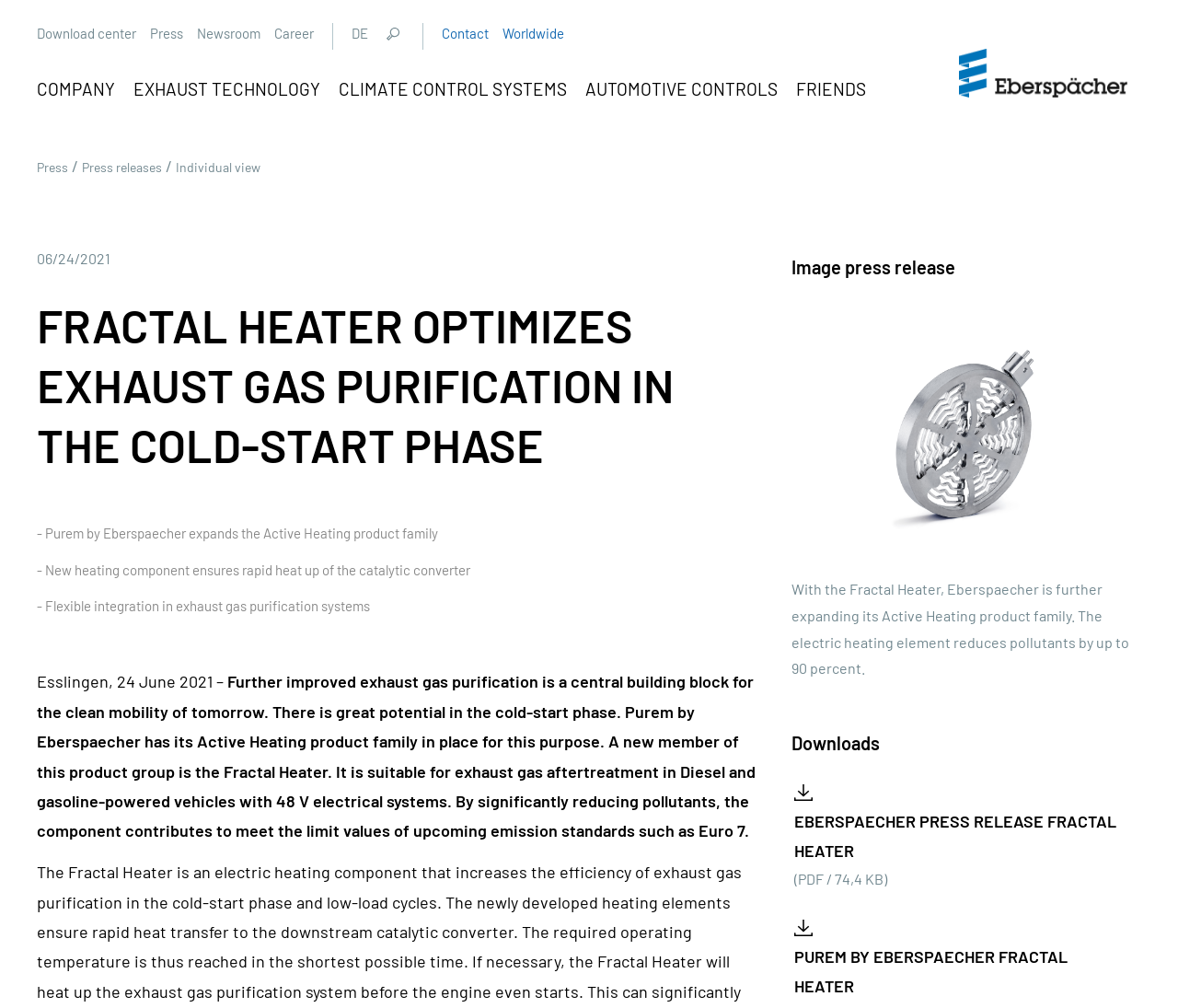Locate the bounding box coordinates of the region to be clicked to comply with the following instruction: "Download press release". The coordinates must be four float numbers between 0 and 1, in the form [left, top, right, bottom].

[0.674, 0.77, 0.969, 0.886]